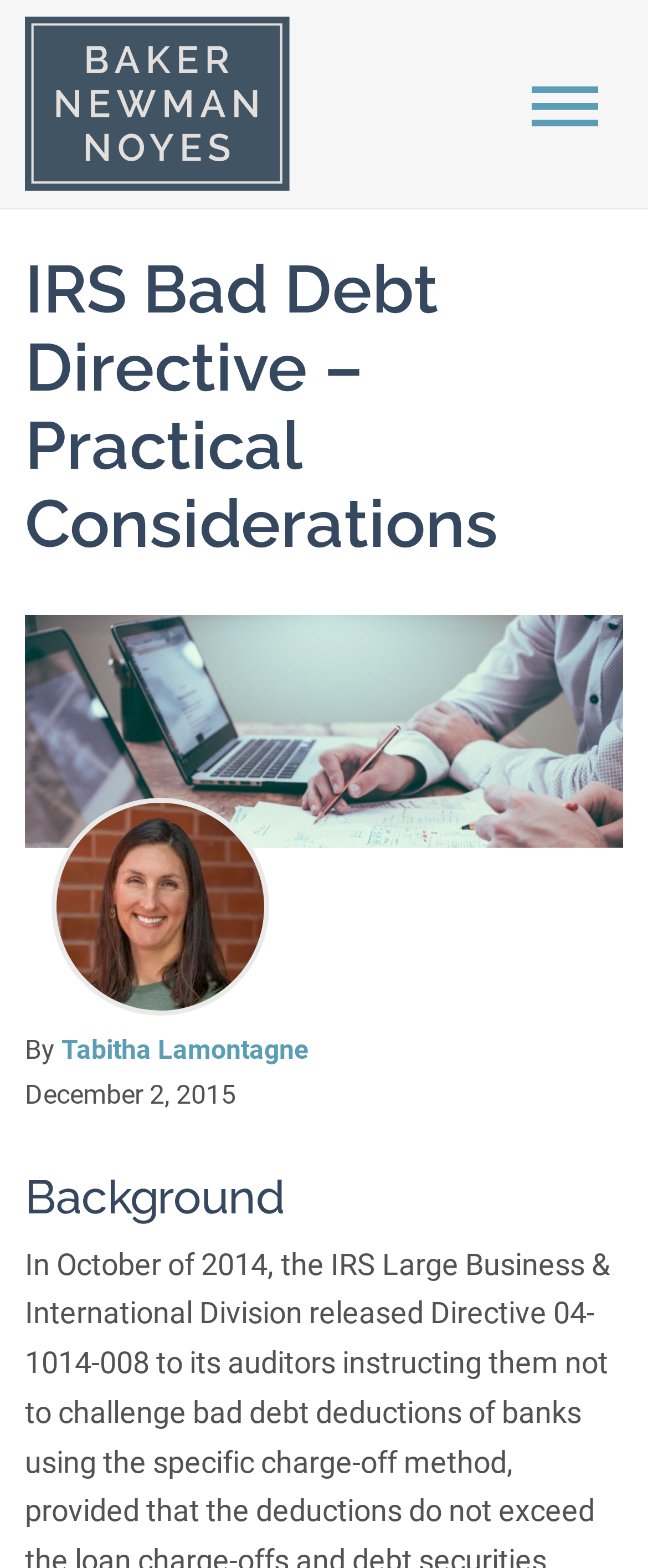What is the first section of the article about?
Using the visual information, answer the question in a single word or phrase.

Background